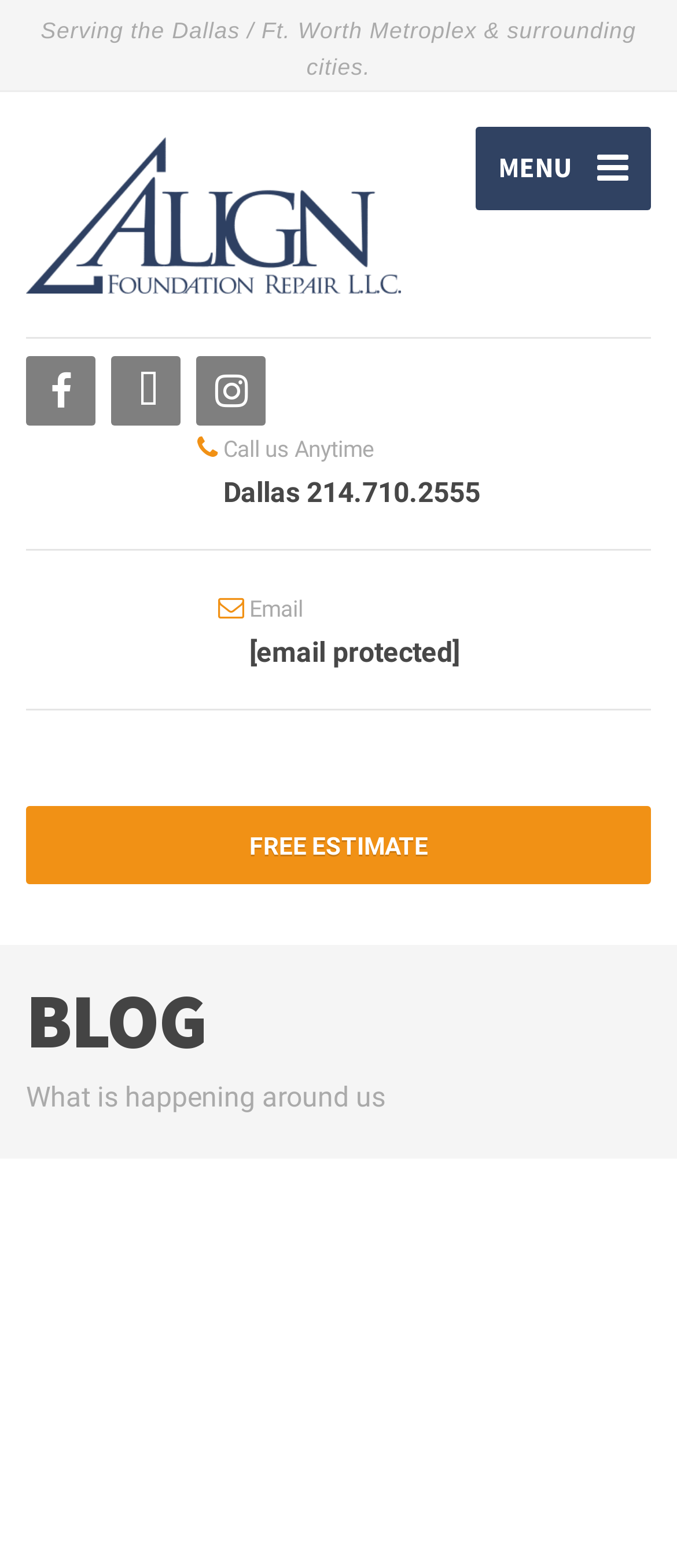Answer succinctly with a single word or phrase:
What is the phone number?

214.710.2555